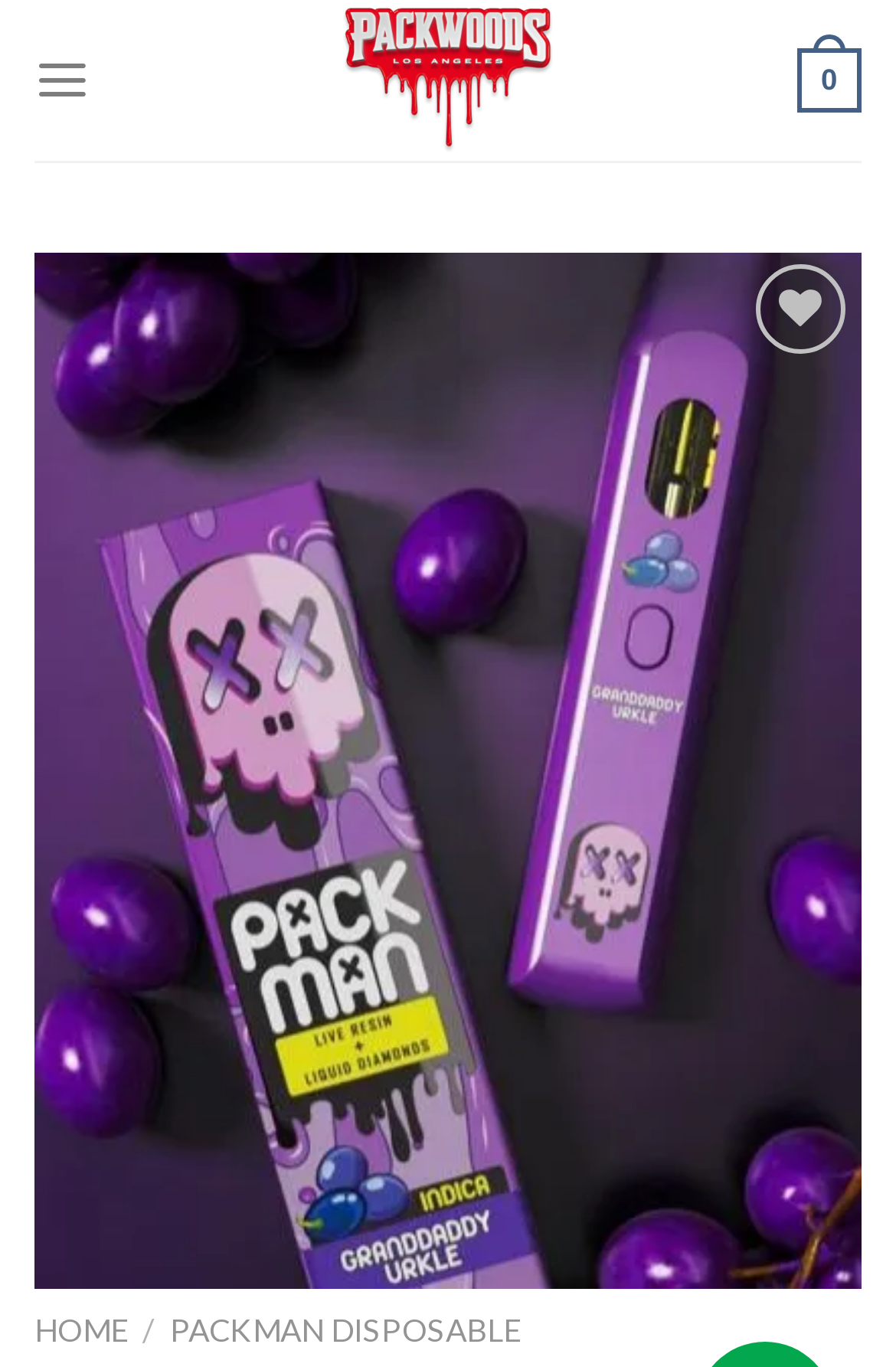How many navigation links are at the top of the page?
Based on the image, provide your answer in one word or phrase.

3